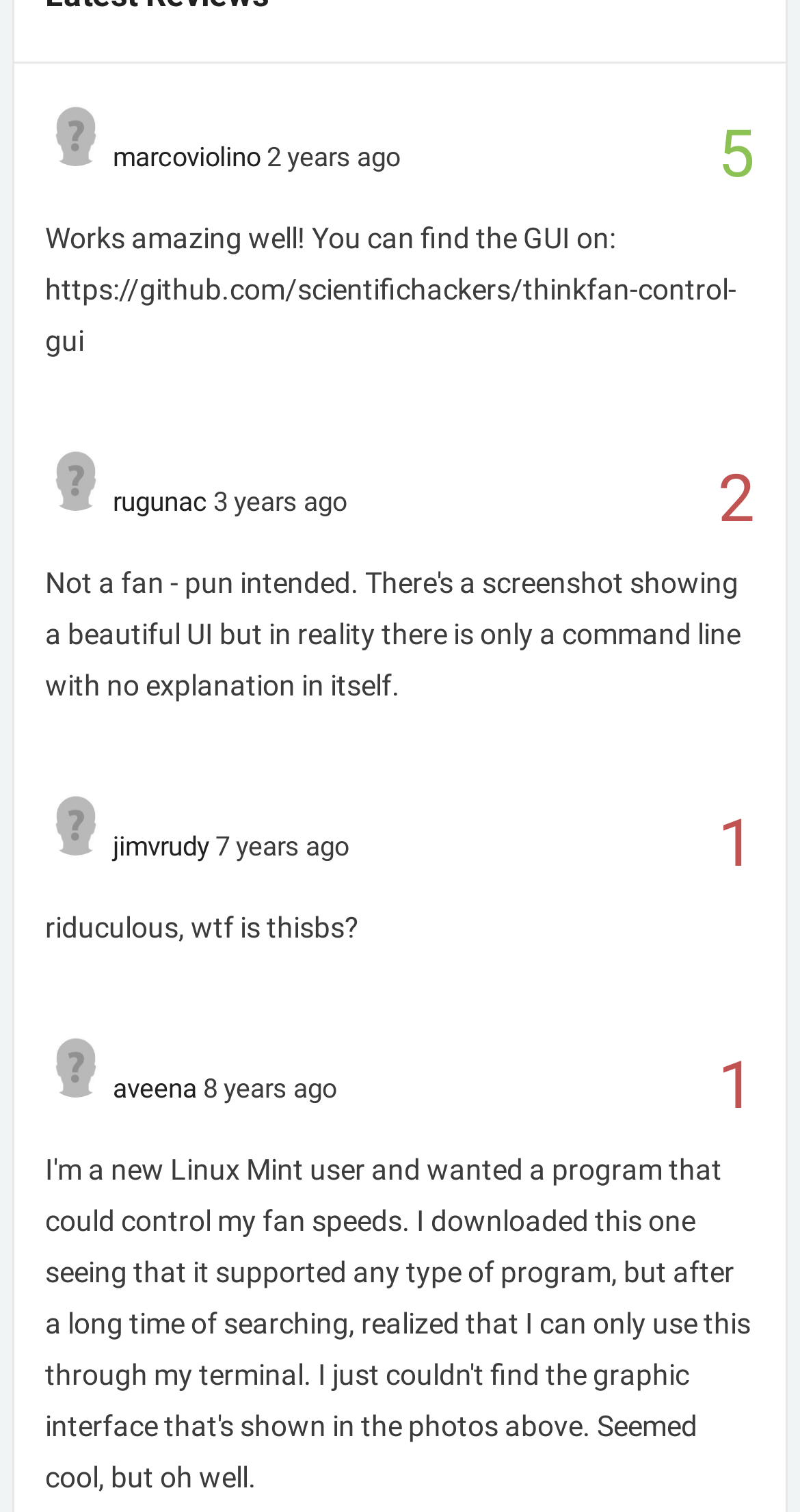Indicate the bounding box coordinates of the clickable region to achieve the following instruction: "Visit the GitHub page for thinkfan-control-gui."

[0.056, 0.147, 0.921, 0.237]